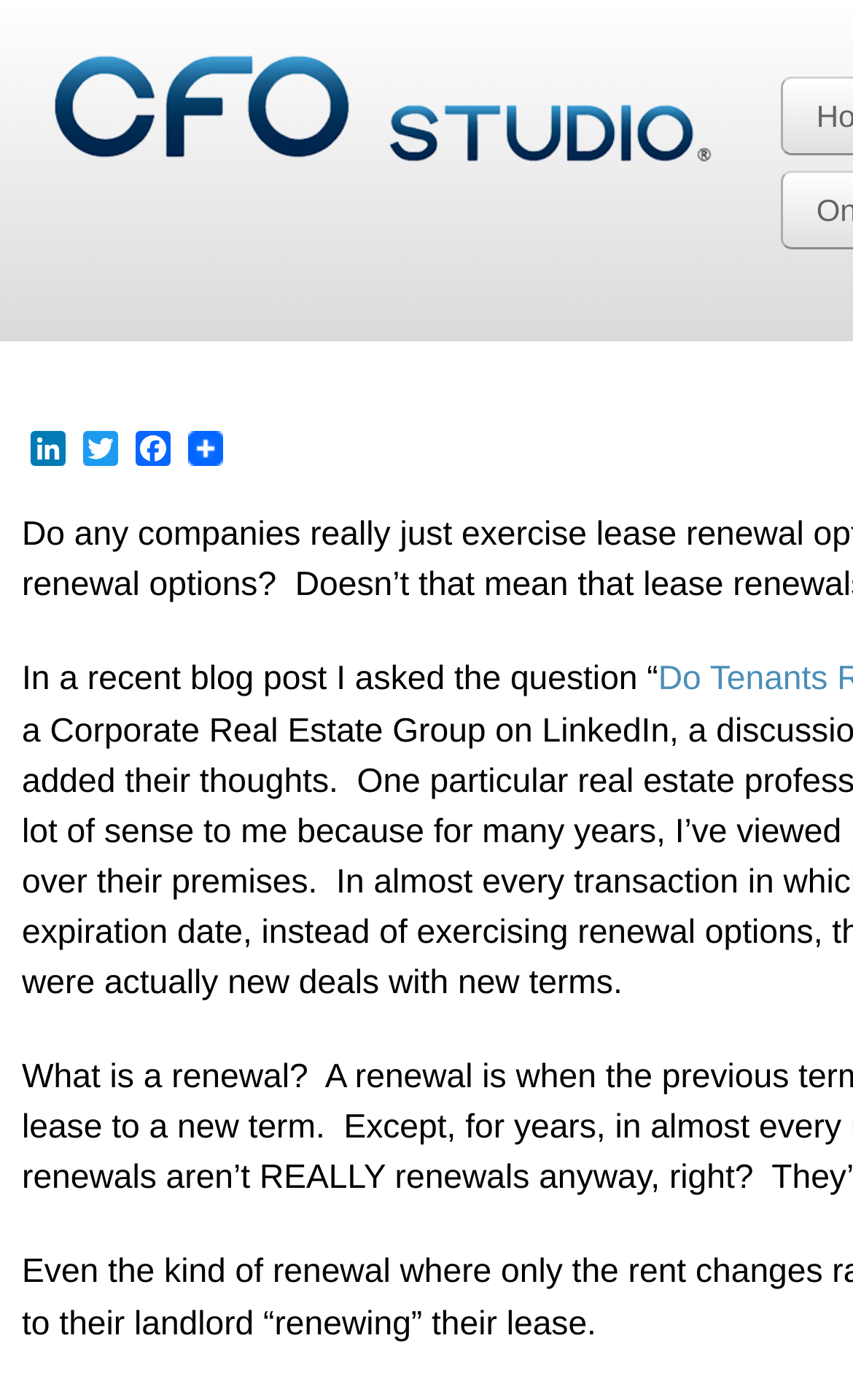Please specify the bounding box coordinates in the format (top-left x, top-left y, bottom-right x, bottom-right y), with values ranging from 0 to 1. Identify the bounding box for the UI component described as follows: parent_node: LinkedIn

[0.21, 0.308, 0.272, 0.34]